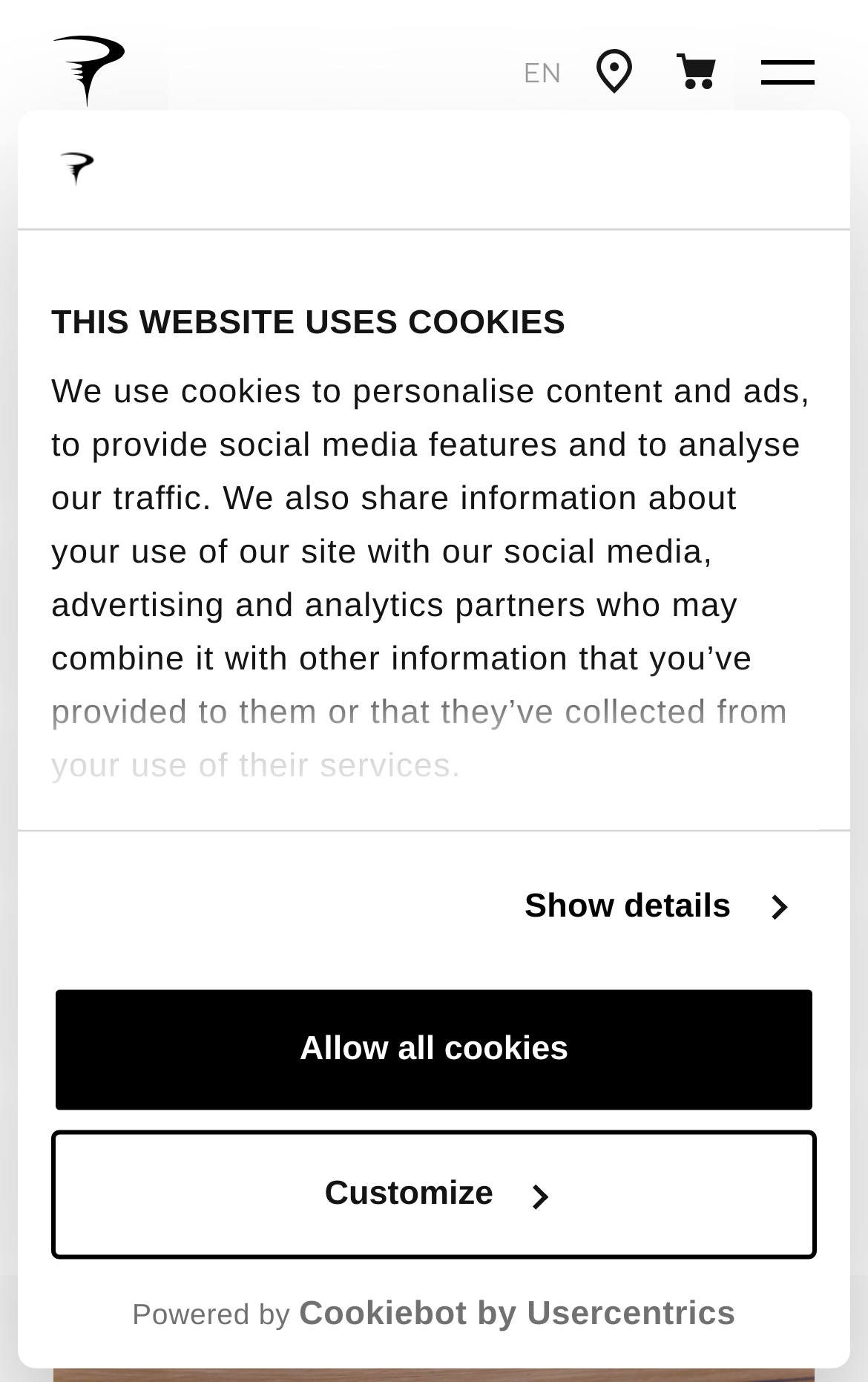Given the description "Powered by Cookiebot by Usercentrics", provide the bounding box coordinates of the corresponding UI element.

[0.059, 0.935, 0.941, 0.966]